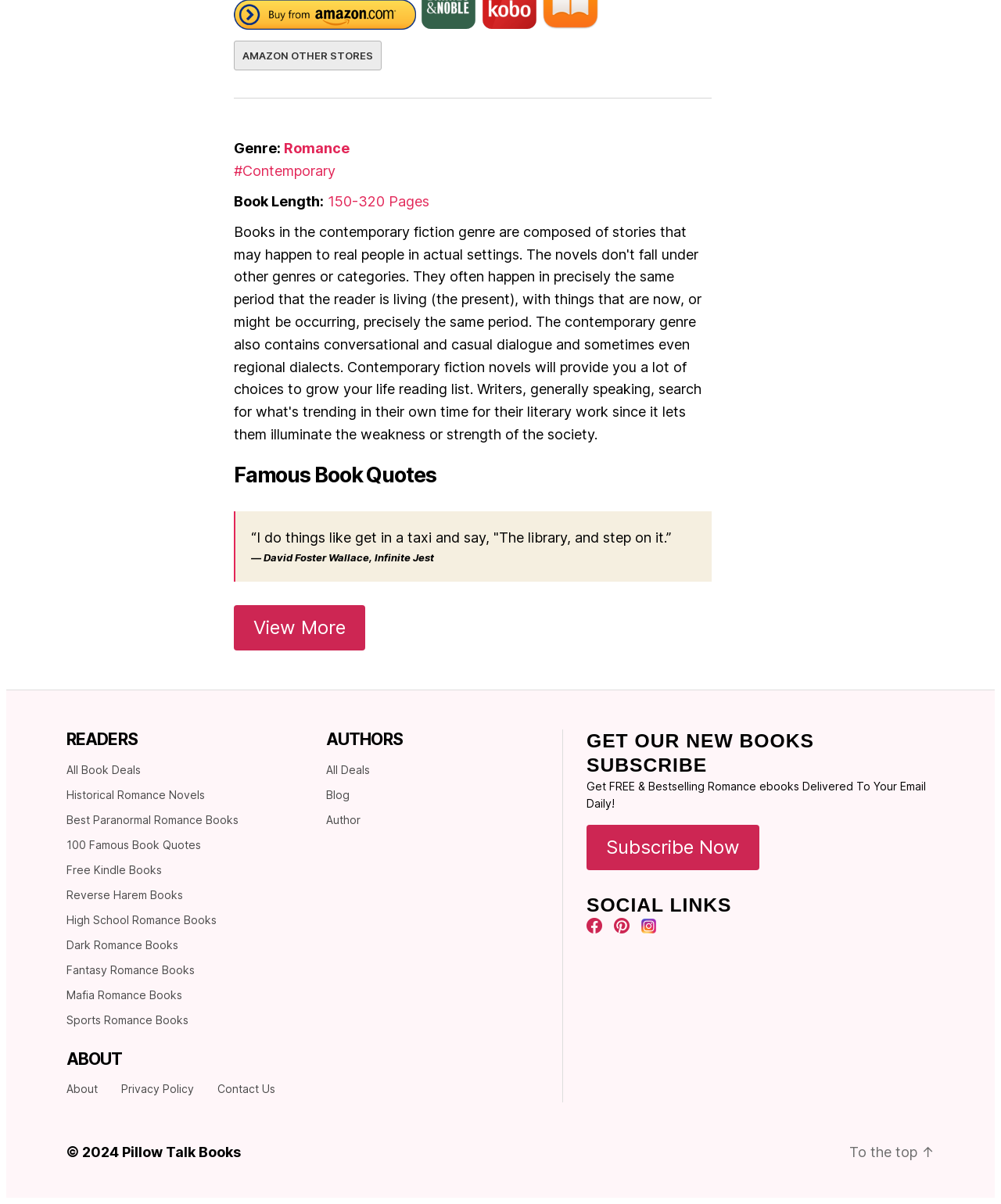Please specify the bounding box coordinates in the format (top-left x, top-left y, bottom-right x, bottom-right y), with values ranging from 0 to 1. Identify the bounding box for the UI component described as follows: Mafia Romance Books

[0.066, 0.821, 0.182, 0.832]